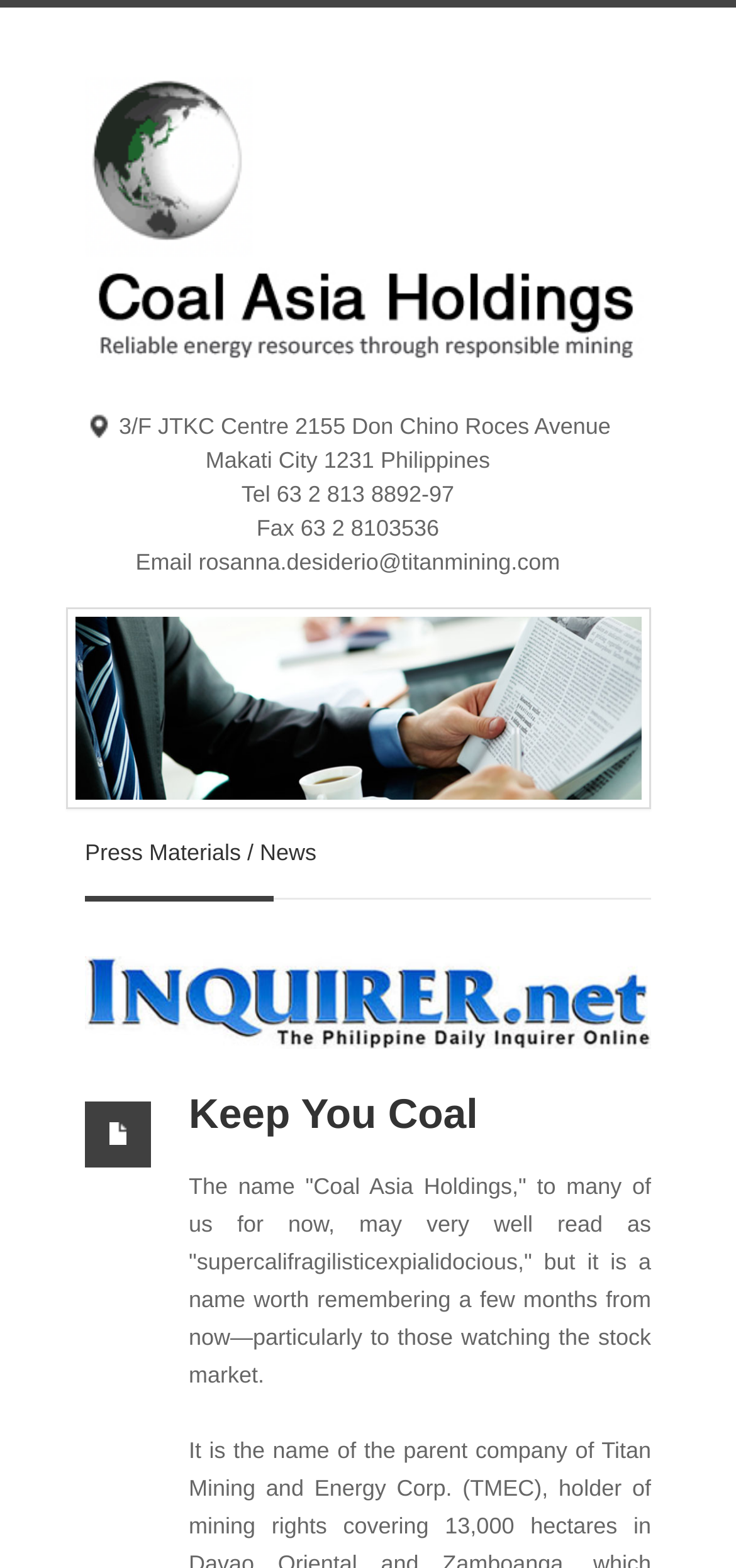Convey a detailed summary of the webpage, mentioning all key elements.

The webpage is about Coal Asia Holdings, Inc. At the top left, there is a logo image. Below the logo, there is a block of contact information, including the company's address, phone number, fax number, and email address. The email address is a clickable link.

To the right of the contact information, there is a large image that takes up most of the width of the page. Below this image, there is a heading that reads "Press Materials / News". Underneath this heading, there is a link.

Further down the page, there is another heading that reads "Keep You Coal". Below this heading, there is a paragraph of text that discusses the significance of the company's name and its potential impact on the stock market.